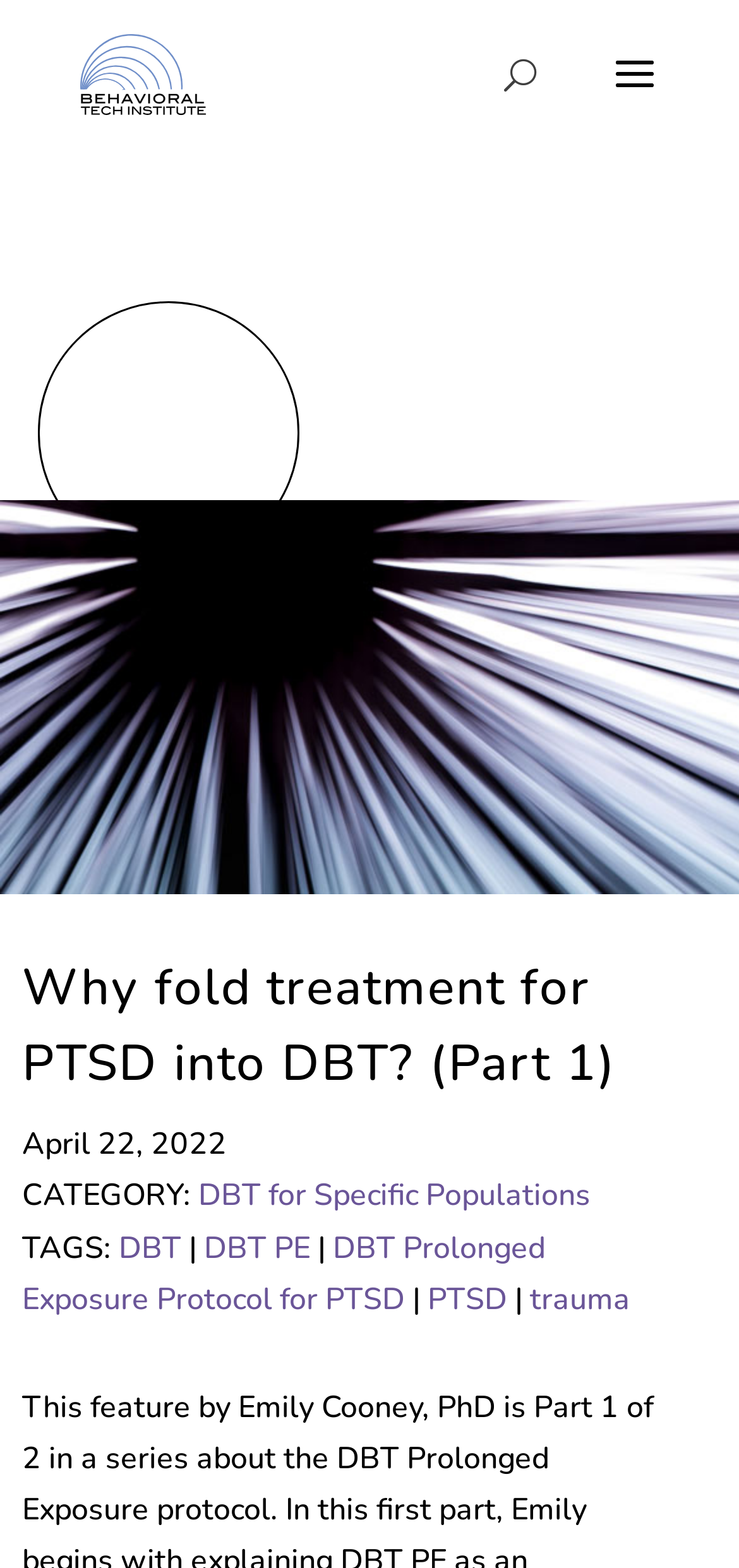Generate a thorough explanation of the webpage's elements.

The webpage appears to be an article or blog post titled "Why fold treatment for PTSD into DBT? (Part 1)" by Emily Cooney, PhD. At the top left of the page, there is a link to the "Behavioral Tech Institute" with a corresponding image. Below this, there is a search bar that spans about half of the page width.

The main content of the page begins with a large heading that takes up about two-thirds of the page width, followed by the date "April 22, 2022" and some categorization information. The article is categorized under "DBT for Specific Populations" and tagged with "DBT", "DBT PE", "DBT Prolonged Exposure Protocol for PTSD", "PTSD", and "trauma".

There is a large image that takes up the entire width of the page, located below the categorization information. The image appears to be a background or decorative element, as it does not have any descriptive text.

The overall layout of the page is clean and easy to navigate, with clear headings and concise text. The use of links and categorization information makes it easy to find related content.